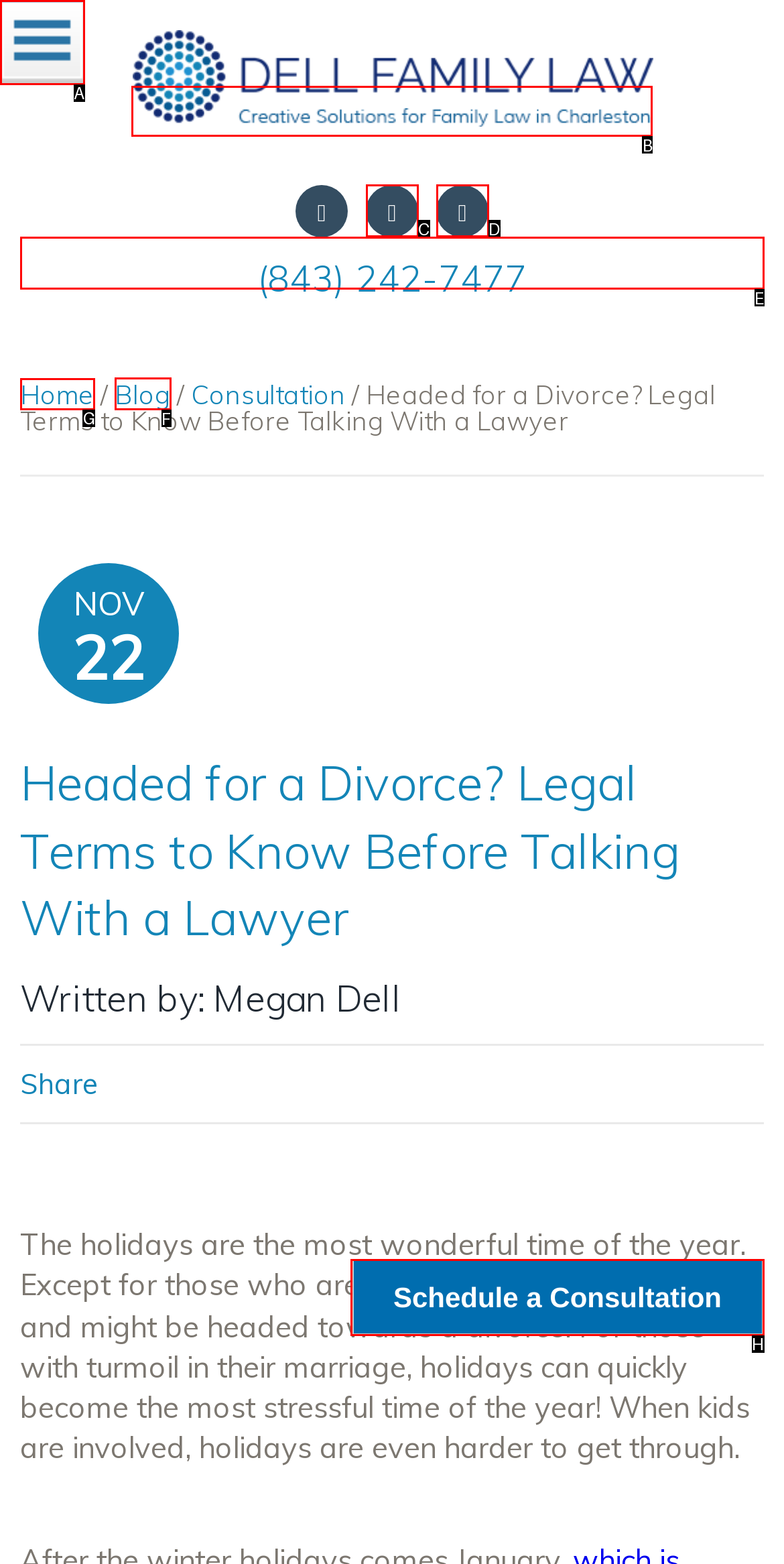Determine the HTML element to be clicked to complete the task: Click the 'Home' link. Answer by giving the letter of the selected option.

G